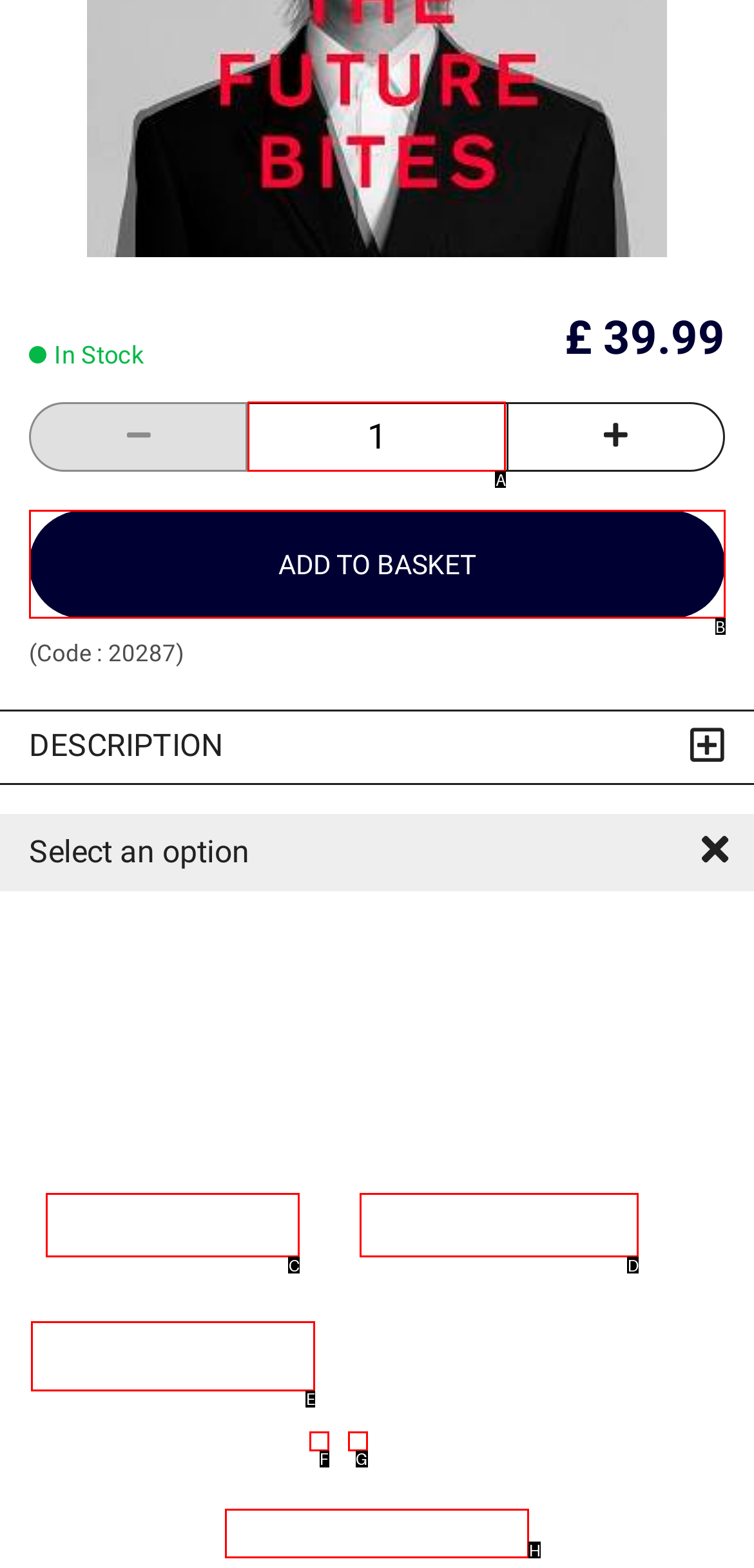Identify the letter of the option that best matches the following description: e-Commerce Website by Oxatis. Respond with the letter directly.

H